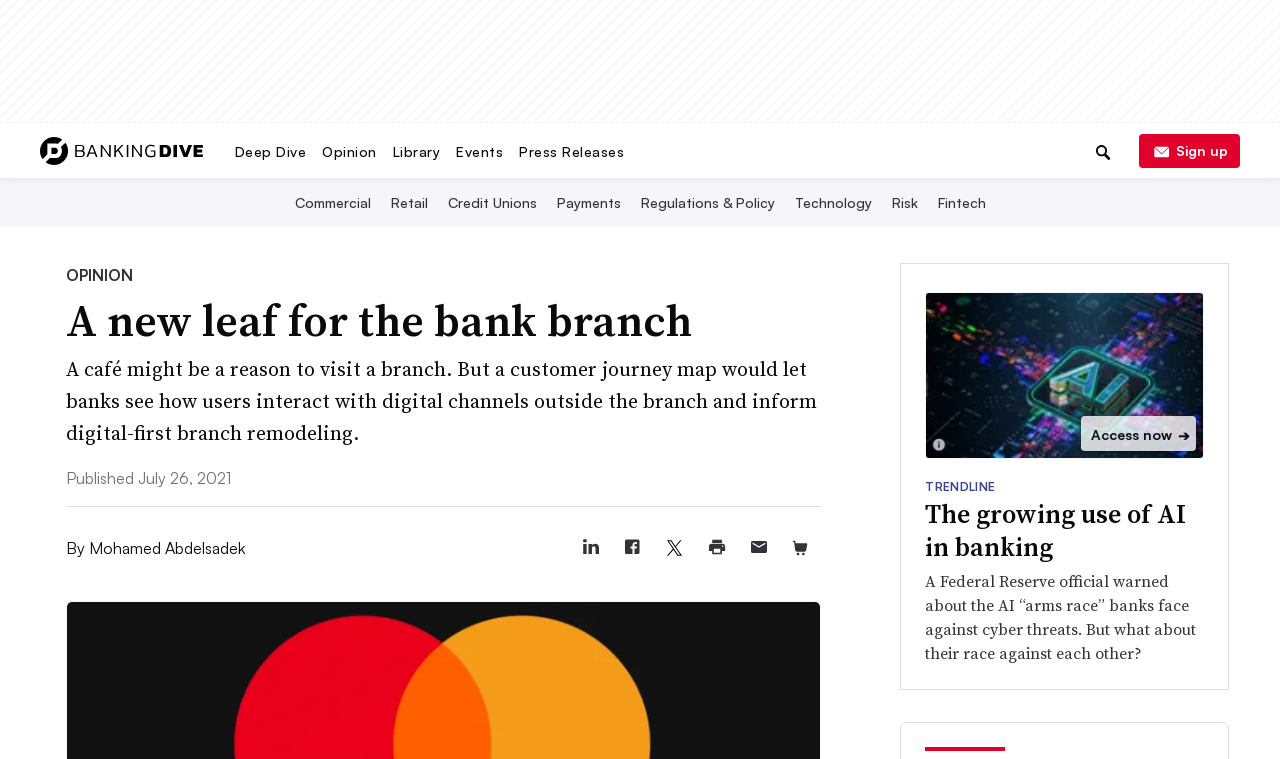Please identify the bounding box coordinates of the element on the webpage that should be clicked to follow this instruction: "Read the article about AI in banking". The bounding box coordinates should be given as four float numbers between 0 and 1, formatted as [left, top, right, bottom].

[0.723, 0.656, 0.94, 0.745]